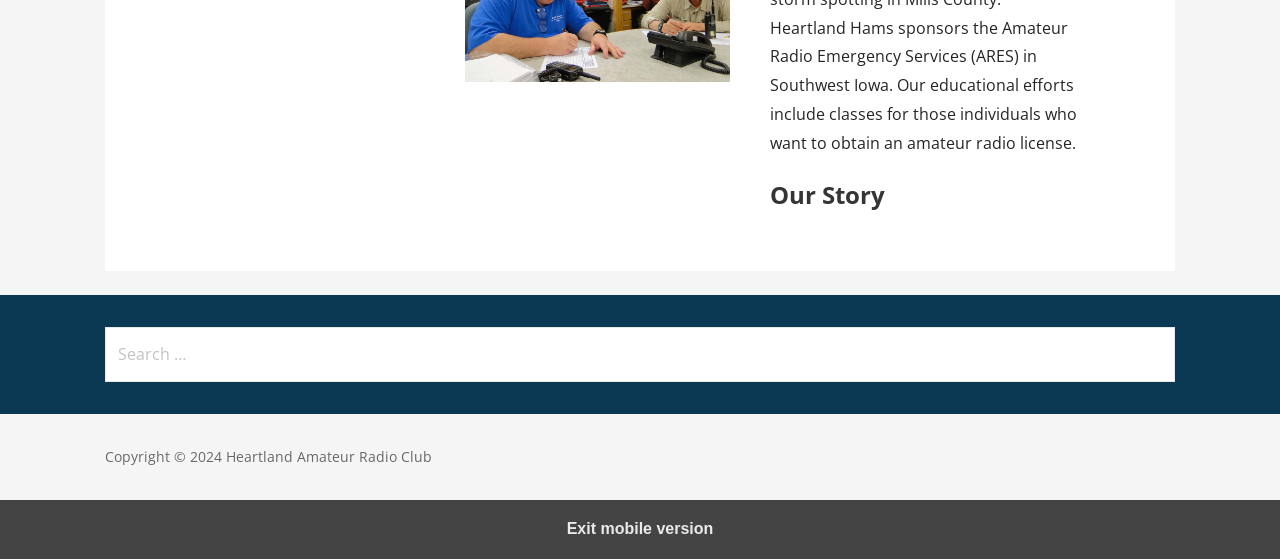What is the section above the search box?
Please give a detailed and elaborate explanation in response to the question.

I found the answer by looking at the heading element at the top of the page, which has the text 'Our Story'.